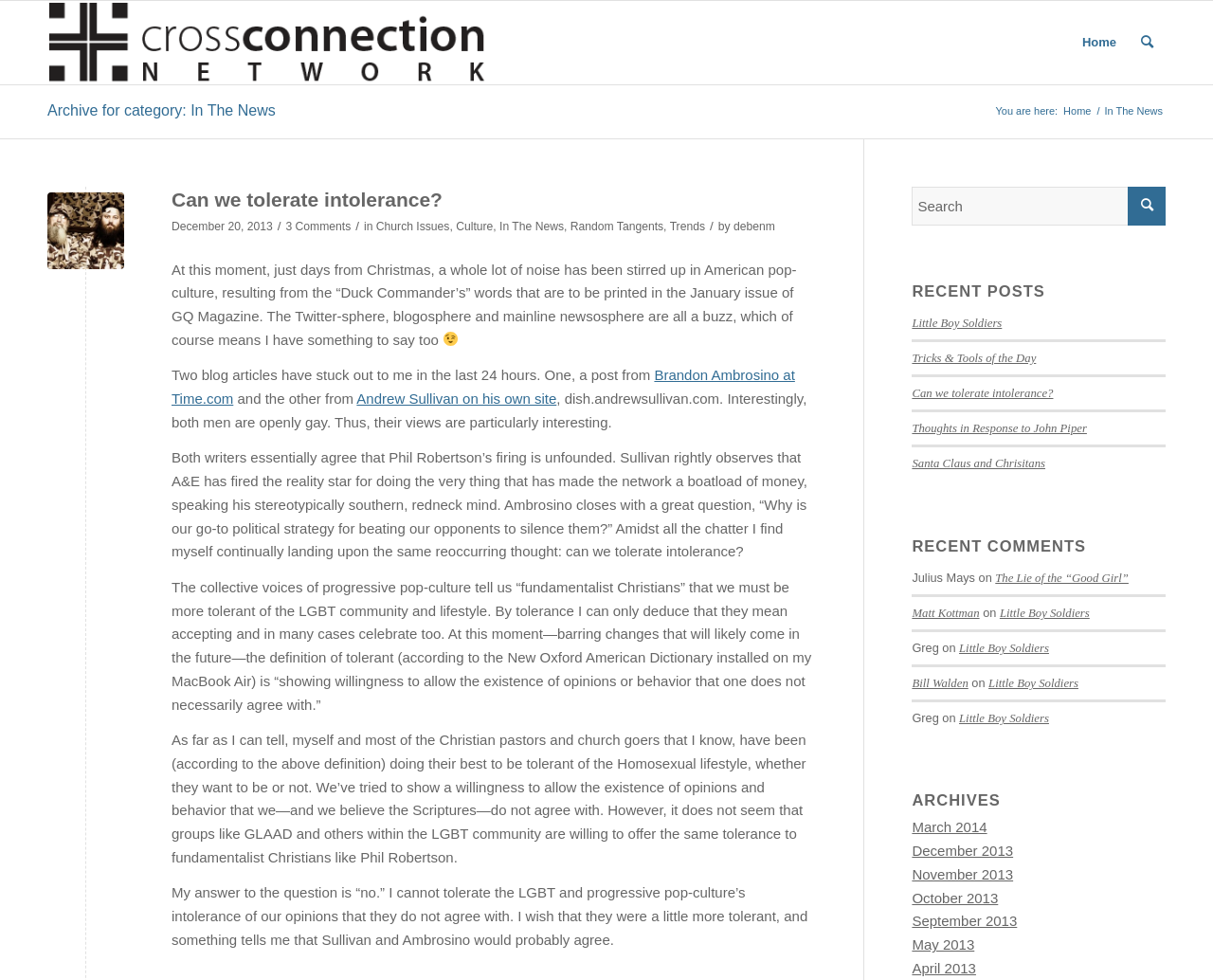Answer the question below using just one word or a short phrase: 
What is the date of the post 'Can we tolerate intolerance?'?

December 20, 2013